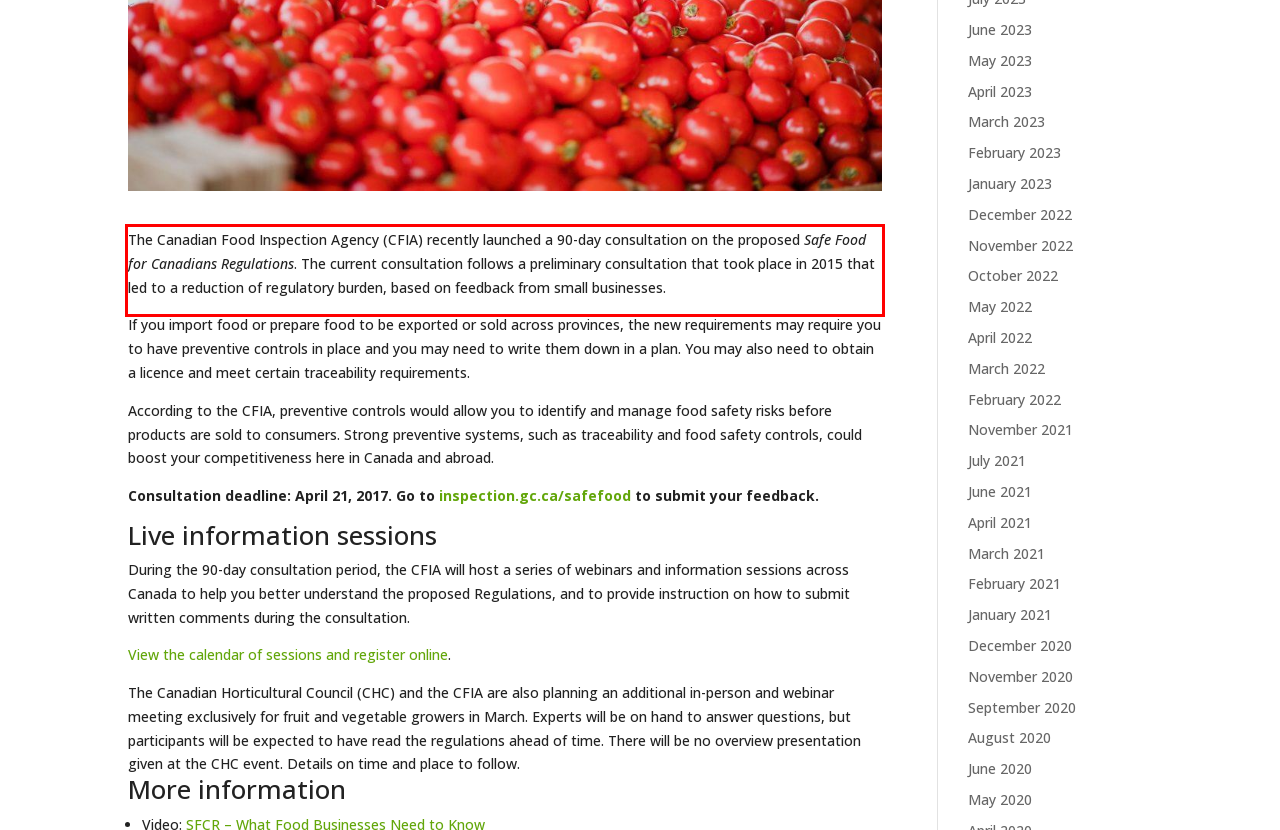Analyze the screenshot of the webpage and extract the text from the UI element that is inside the red bounding box.

The Canadian Food Inspection Agency (CFIA) recently launched a 90-day consultation on the proposed Safe Food for Canadians Regulations. The current consultation follows a preliminary consultation that took place in 2015 that led to a reduction of regulatory burden, based on feedback from small businesses.